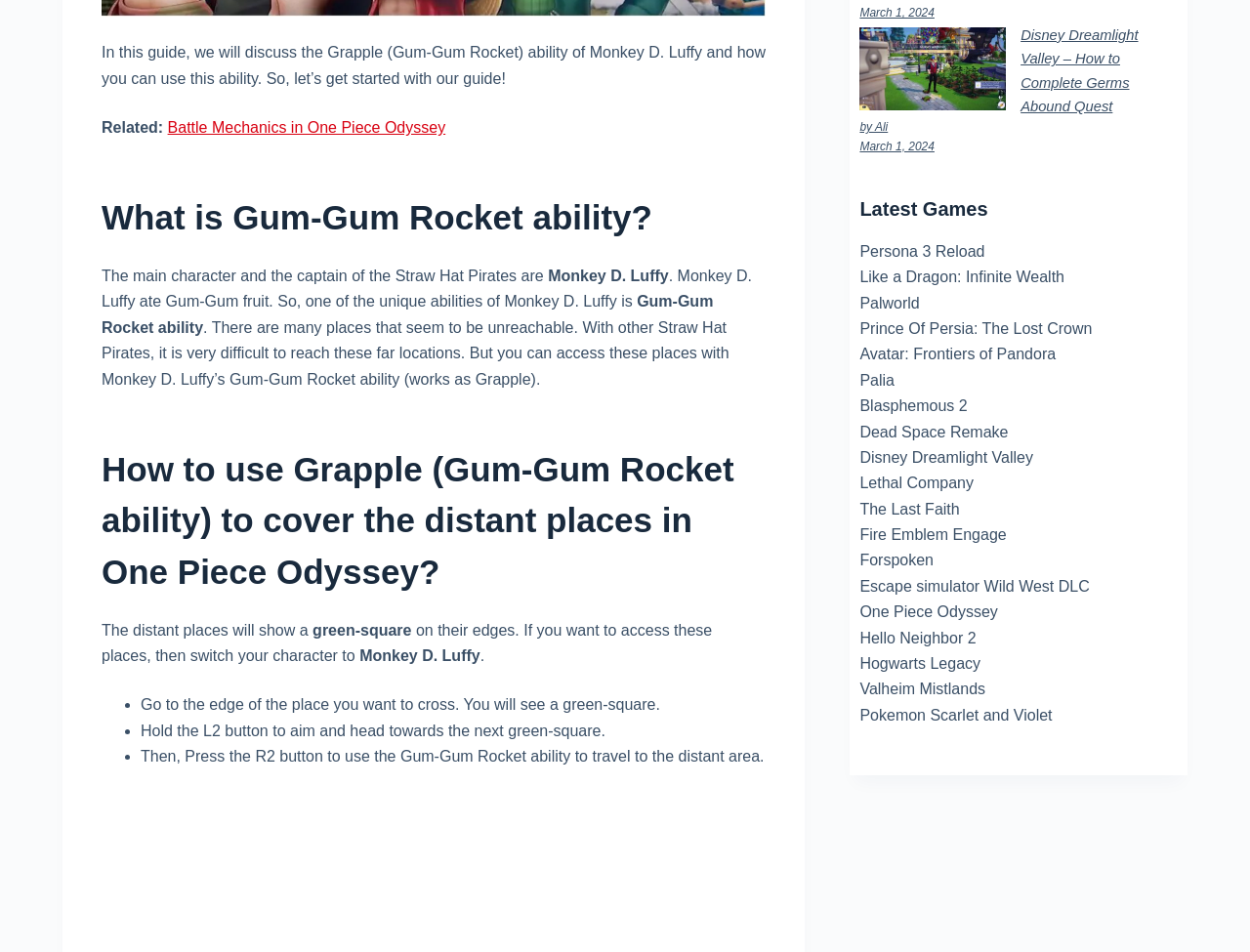Please find and report the bounding box coordinates of the element to click in order to perform the following action: "Click the link to learn about Battle Mechanics in One Piece Odyssey". The coordinates should be expressed as four float numbers between 0 and 1, in the format [left, top, right, bottom].

[0.134, 0.125, 0.356, 0.143]